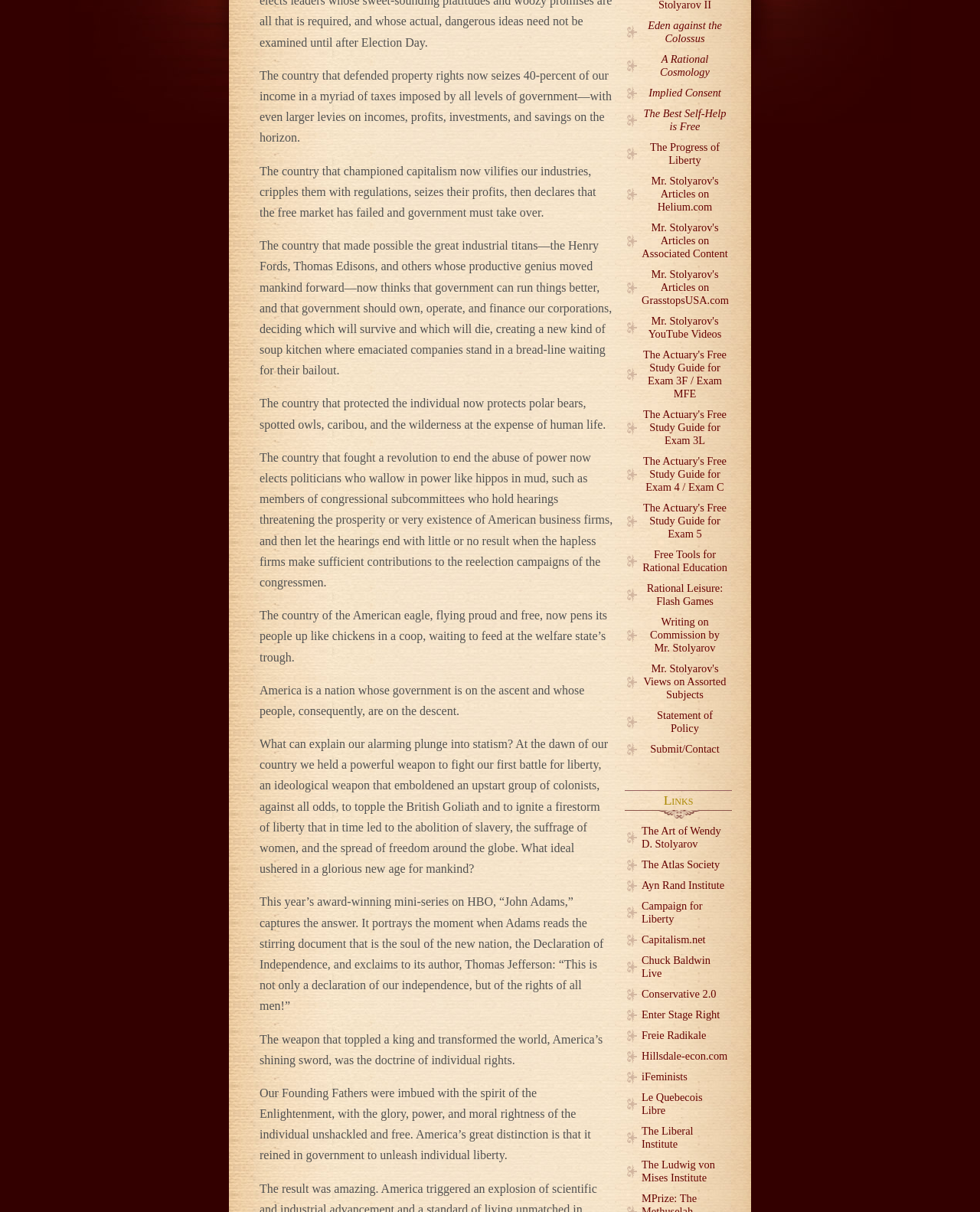Identify the bounding box coordinates for the UI element described by the following text: "The Liberal Institute". Provide the coordinates as four float numbers between 0 and 1, in the format [left, top, right, bottom].

[0.638, 0.925, 0.747, 0.953]